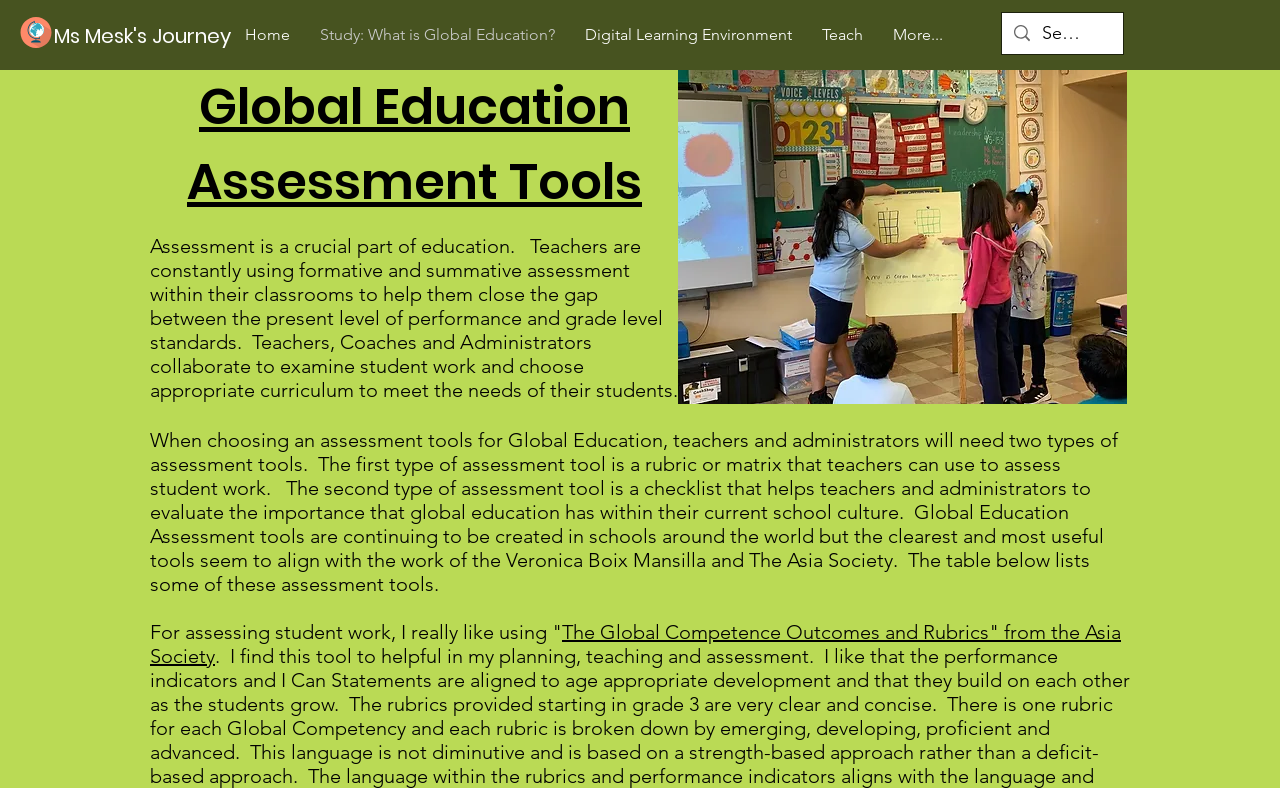Please provide a brief answer to the following inquiry using a single word or phrase:
What is the title of the rubric mentioned in the webpage?

The Global Competence Outcomes and Rubrics